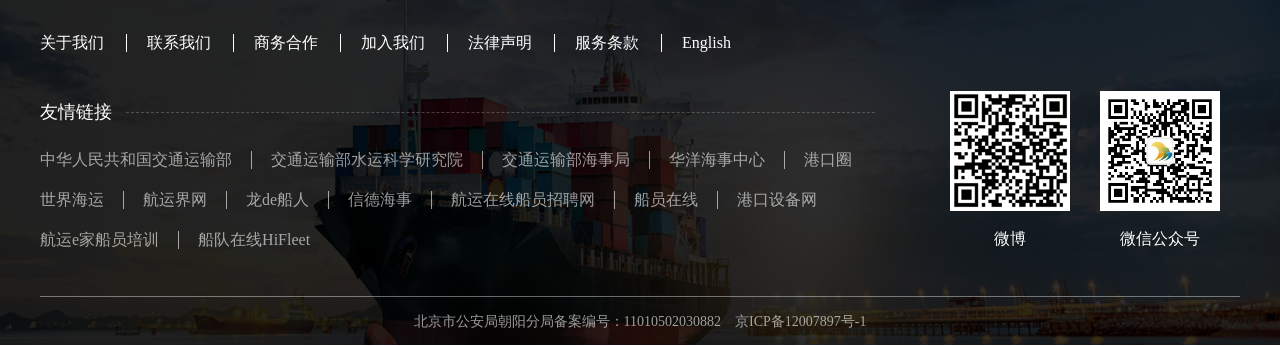Please determine the bounding box coordinates of the element's region to click for the following instruction: "Click on '关于我们'".

[0.031, 0.095, 0.098, 0.153]